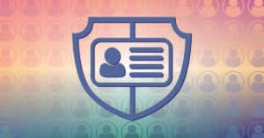Use a single word or phrase to answer the following:
What is the topic of the article?

protecting contact data